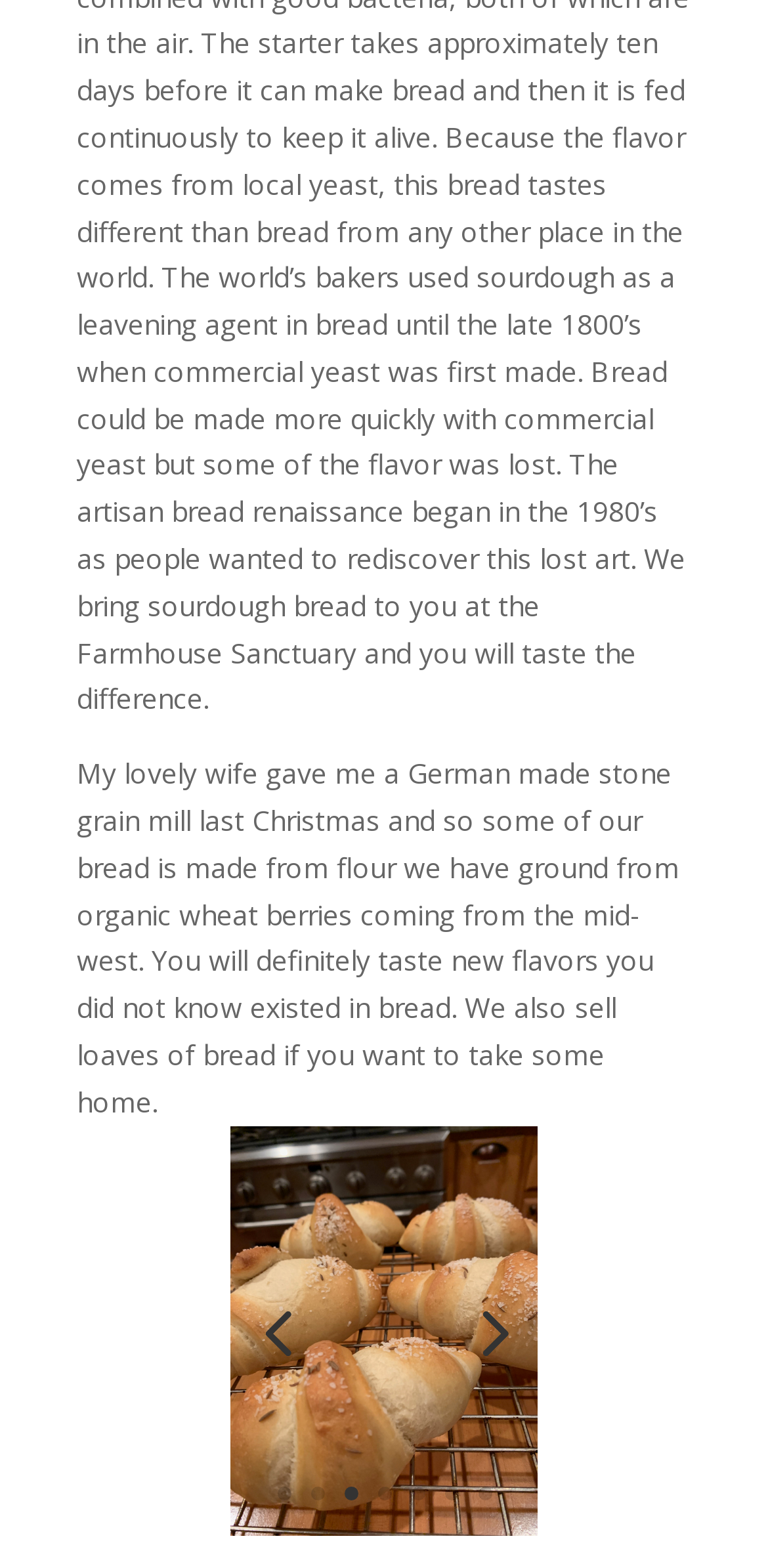Please provide a comprehensive response to the question based on the details in the image: What is being sold on this webpage?

The text on the webpage mentions that loaves of bread can be taken home, suggesting that bread is being sold on this webpage.